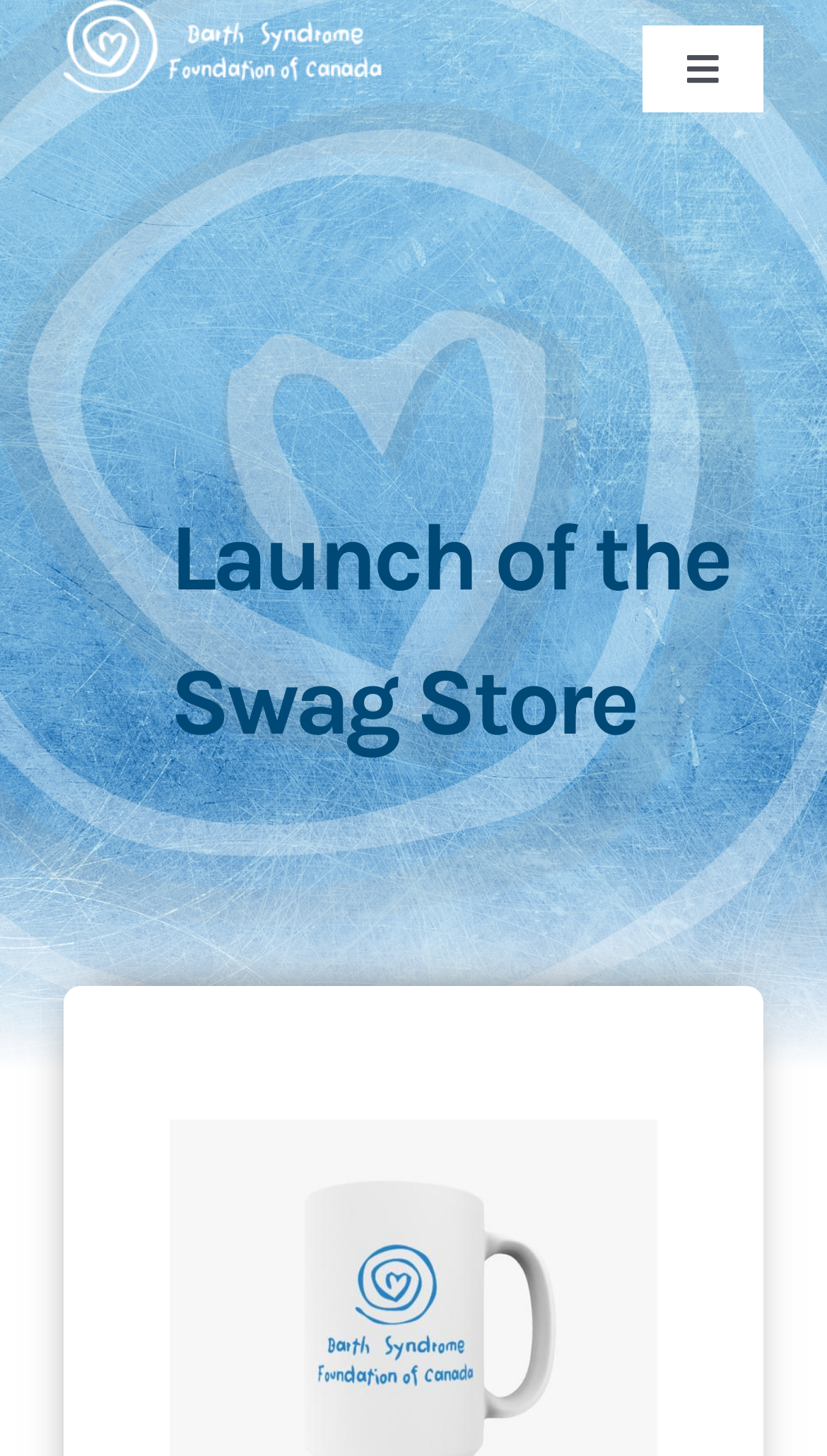Provide a brief response to the question using a single word or phrase: 
What is the name of the organization?

Barth Syndrome Canada